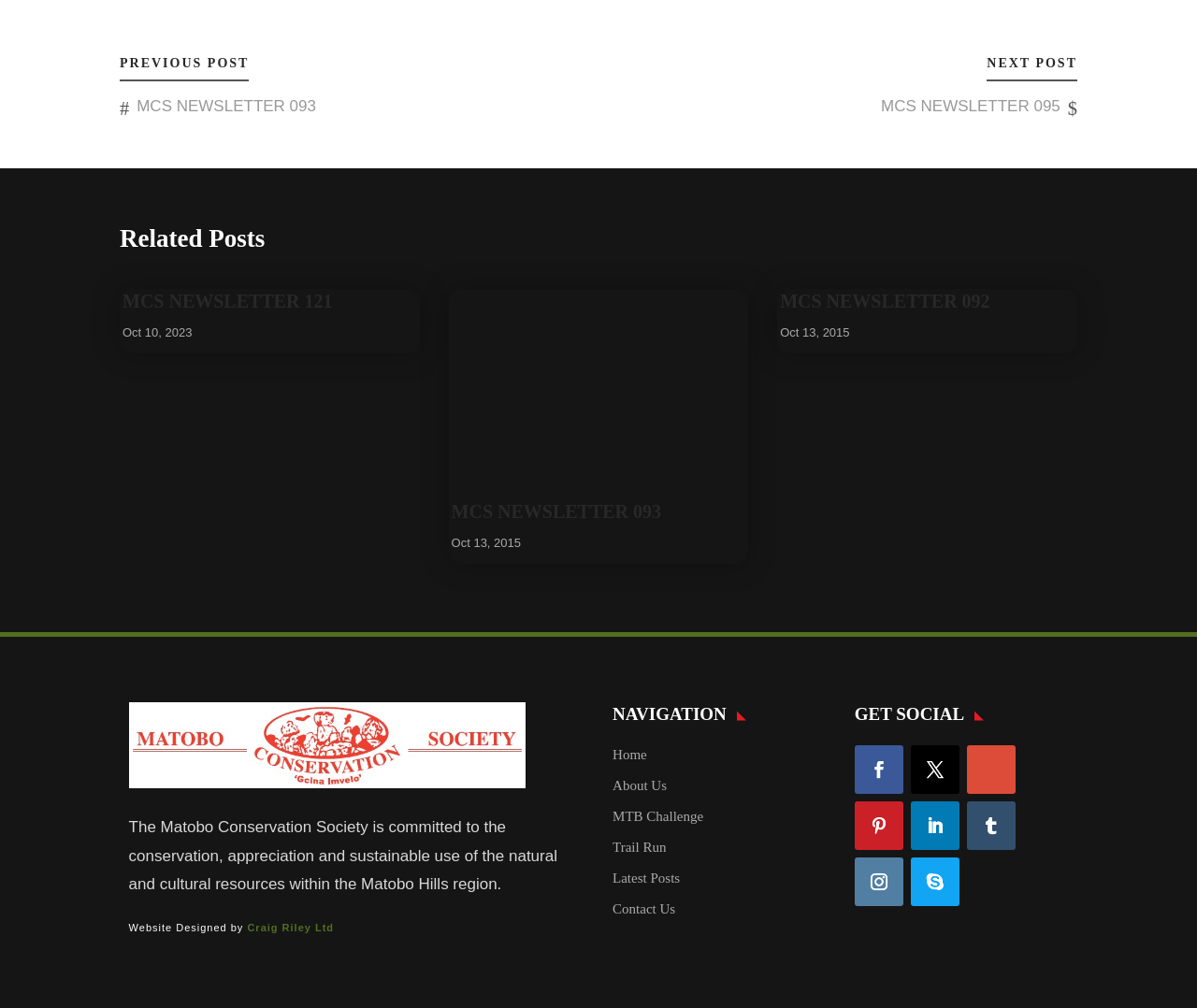Please find the bounding box coordinates of the element's region to be clicked to carry out this instruction: "go to next post".

[0.824, 0.052, 0.9, 0.081]